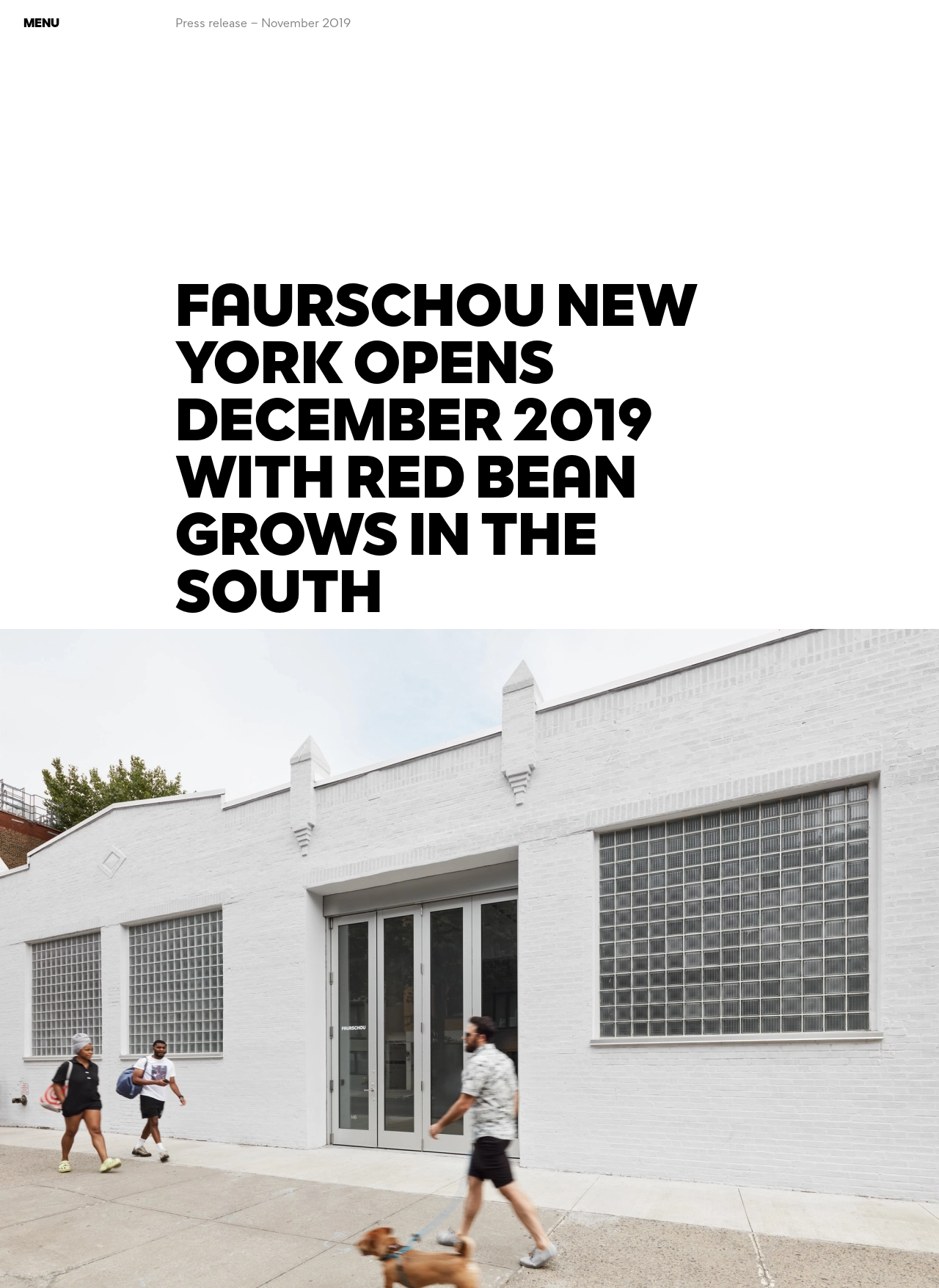Find and extract the text of the primary heading on the webpage.

FAURSCHOU NEW YORK OPENS DECEMBER 2019 WITH RED BEAN GROWS IN THE SOUTH